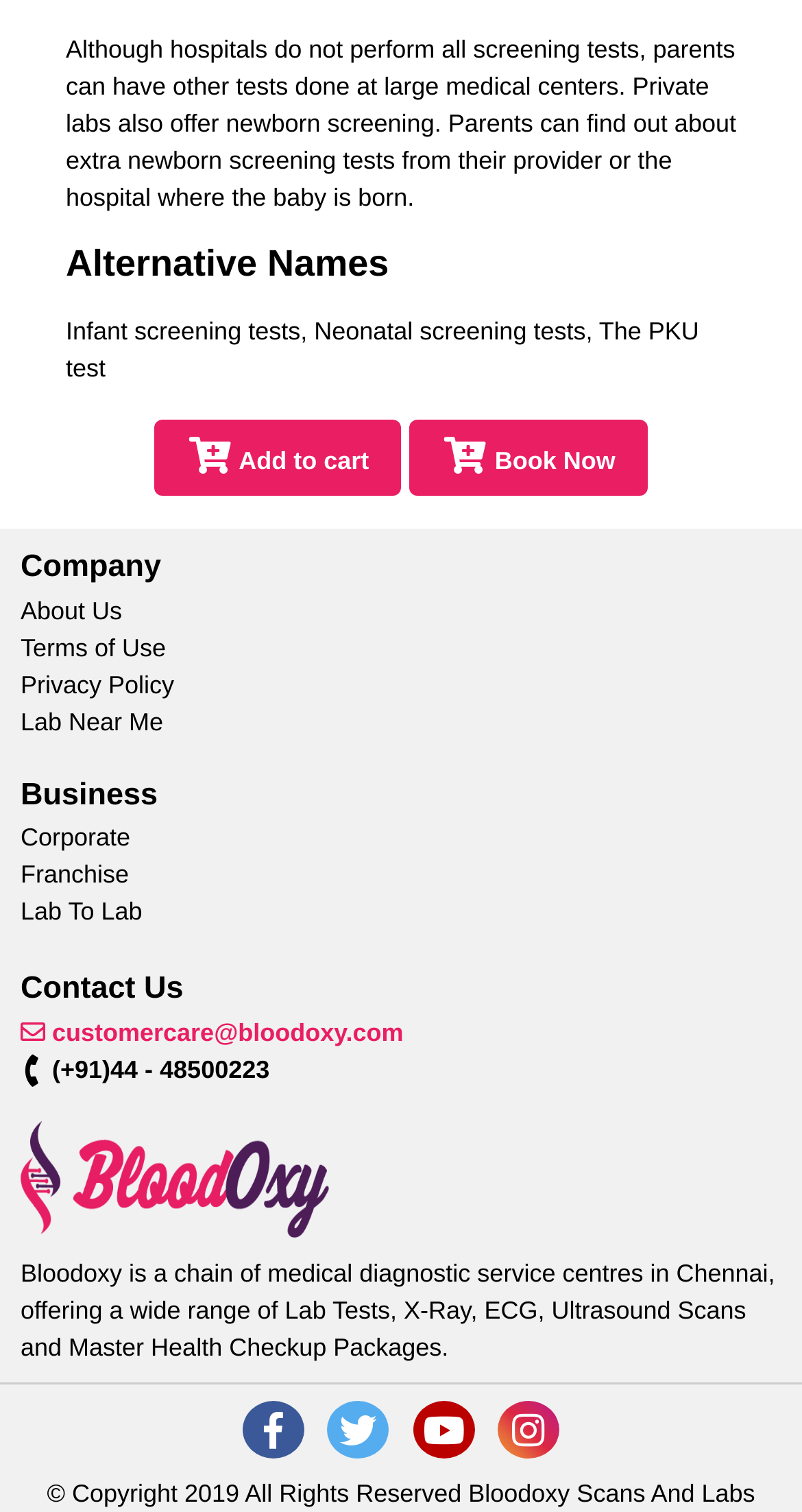Find the bounding box coordinates of the clickable area required to complete the following action: "Visit About Us page".

[0.026, 0.394, 0.152, 0.413]